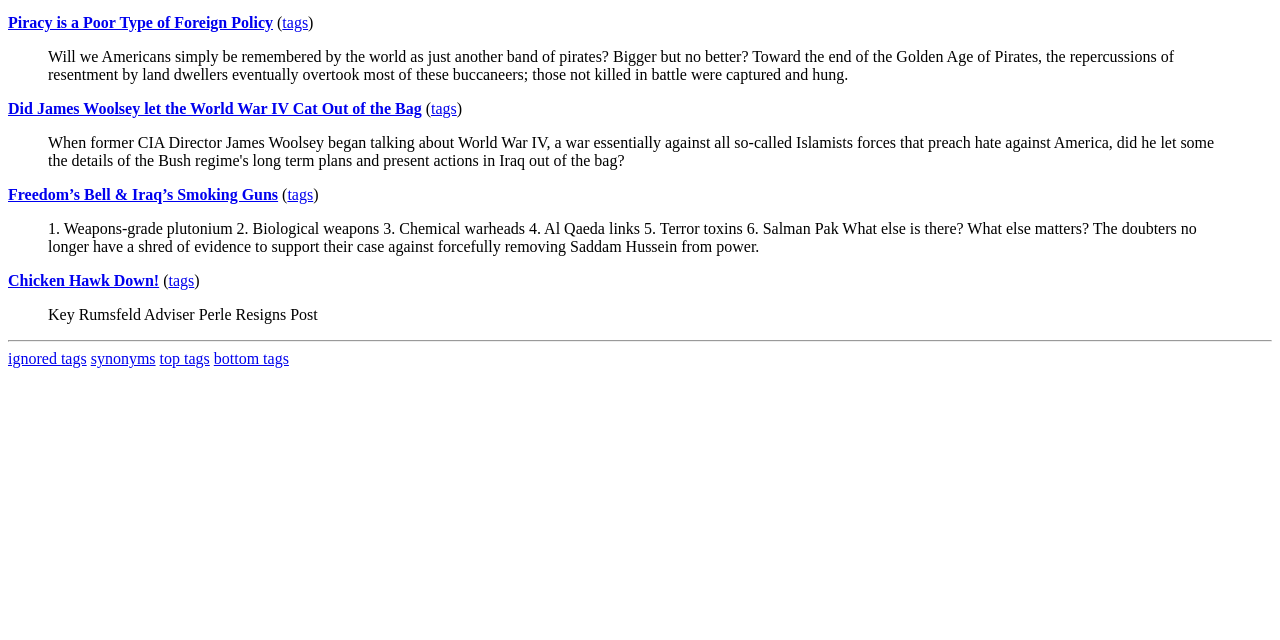Using the element description tags, predict the bounding box coordinates for the UI element. Provide the coordinates in (top-left x, top-left y, bottom-right x, bottom-right y) format with values ranging from 0 to 1.

[0.132, 0.425, 0.152, 0.451]